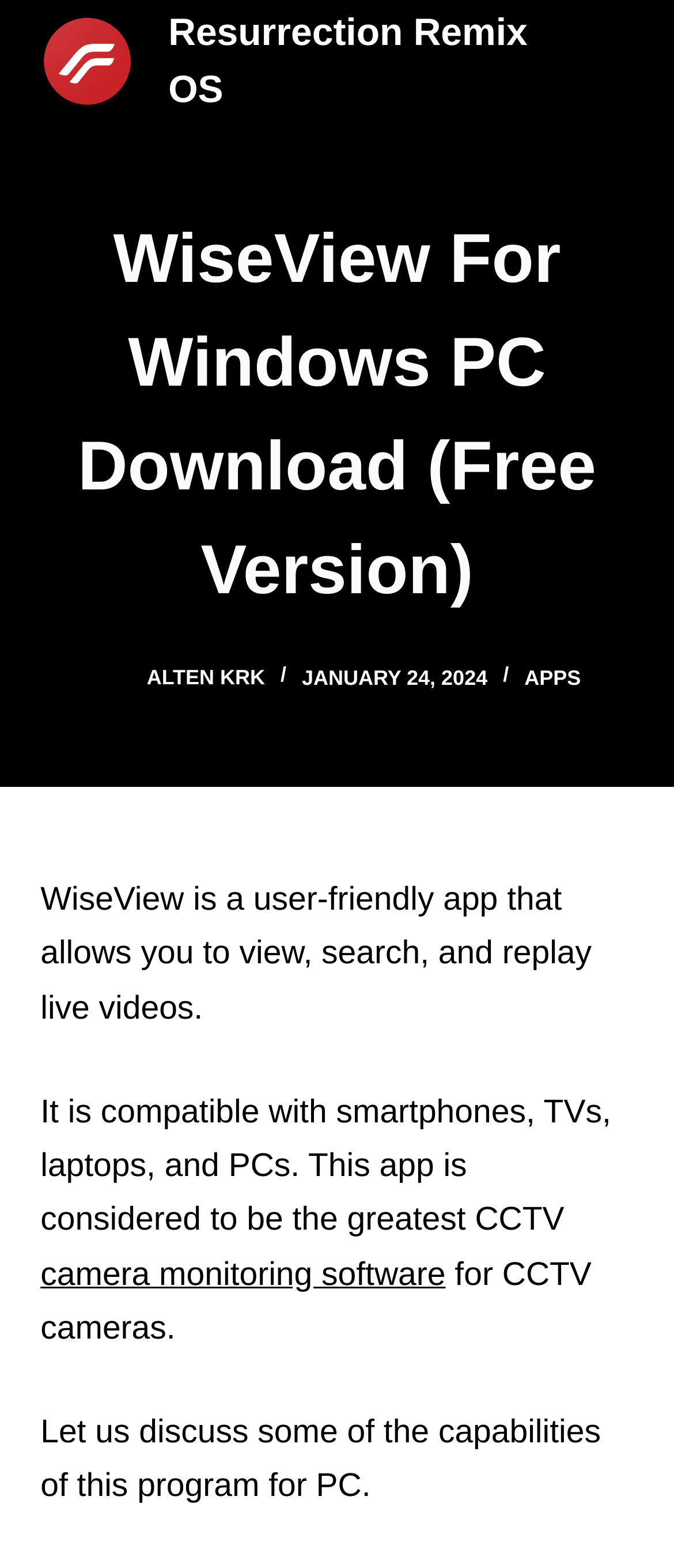Please provide the bounding box coordinates for the element that needs to be clicked to perform the instruction: "open the 'Menu'". The coordinates must consist of four float numbers between 0 and 1, formatted as [left, top, right, bottom].

[0.894, 0.029, 0.94, 0.049]